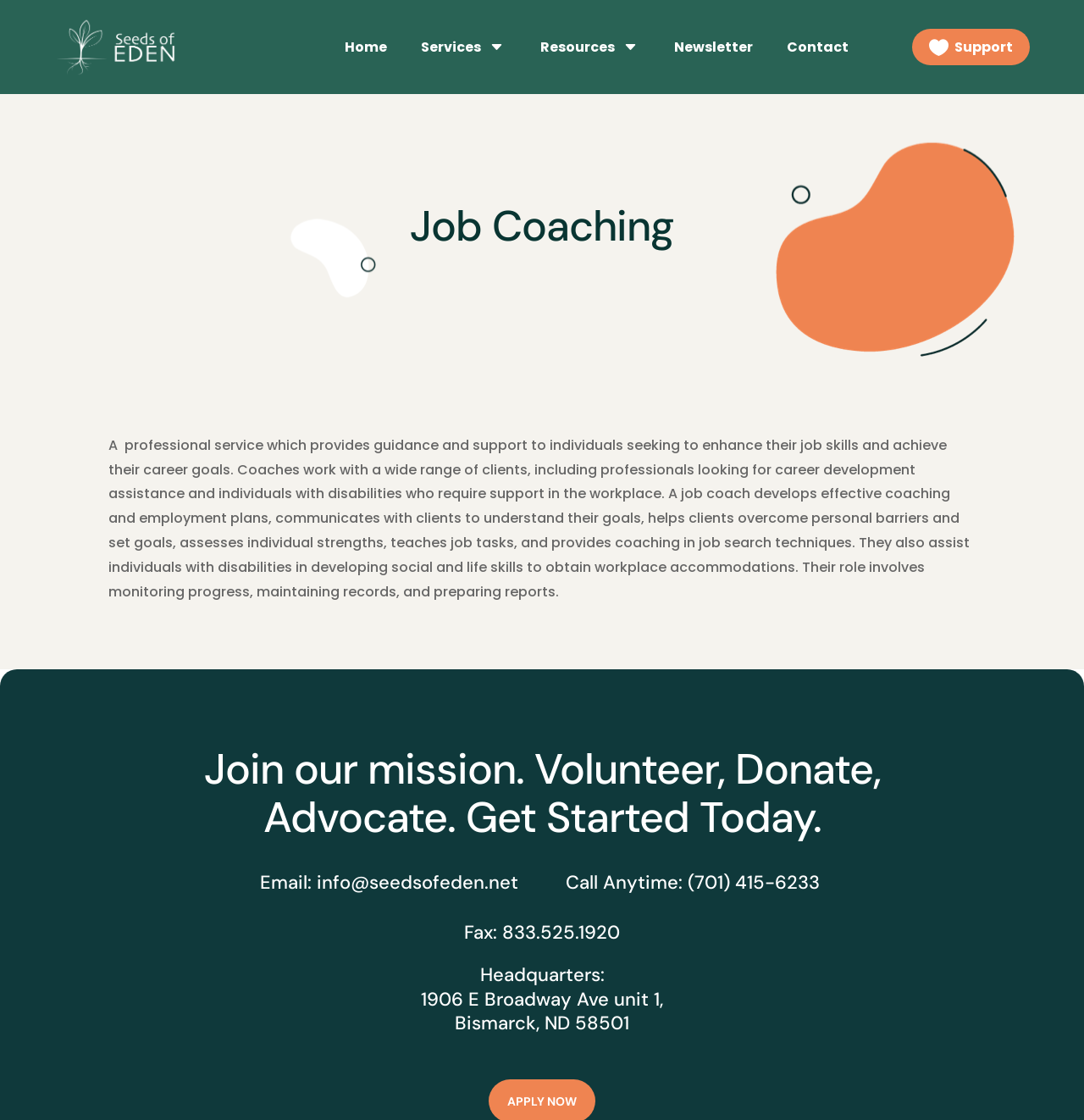Please provide a comprehensive response to the question below by analyzing the image: 
What is the email address to contact?

I found the email address in the link 'info@seedsofeden.net' which is located at the bottom of the webpage, indicating the email address to contact.